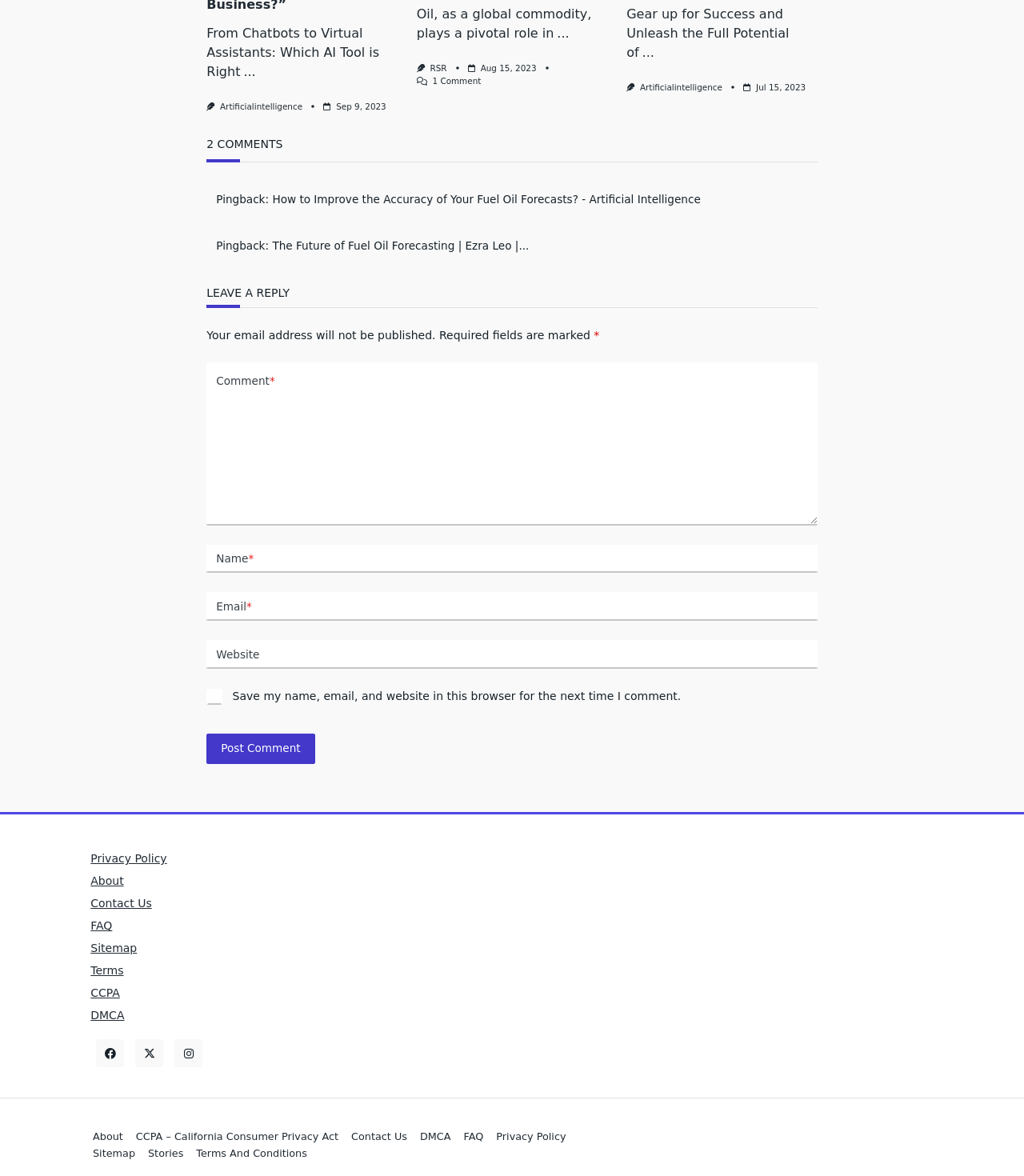Identify the bounding box coordinates of the element to click to follow this instruction: 'Post a comment'. Ensure the coordinates are four float values between 0 and 1, provided as [left, top, right, bottom].

[0.202, 0.624, 0.308, 0.65]